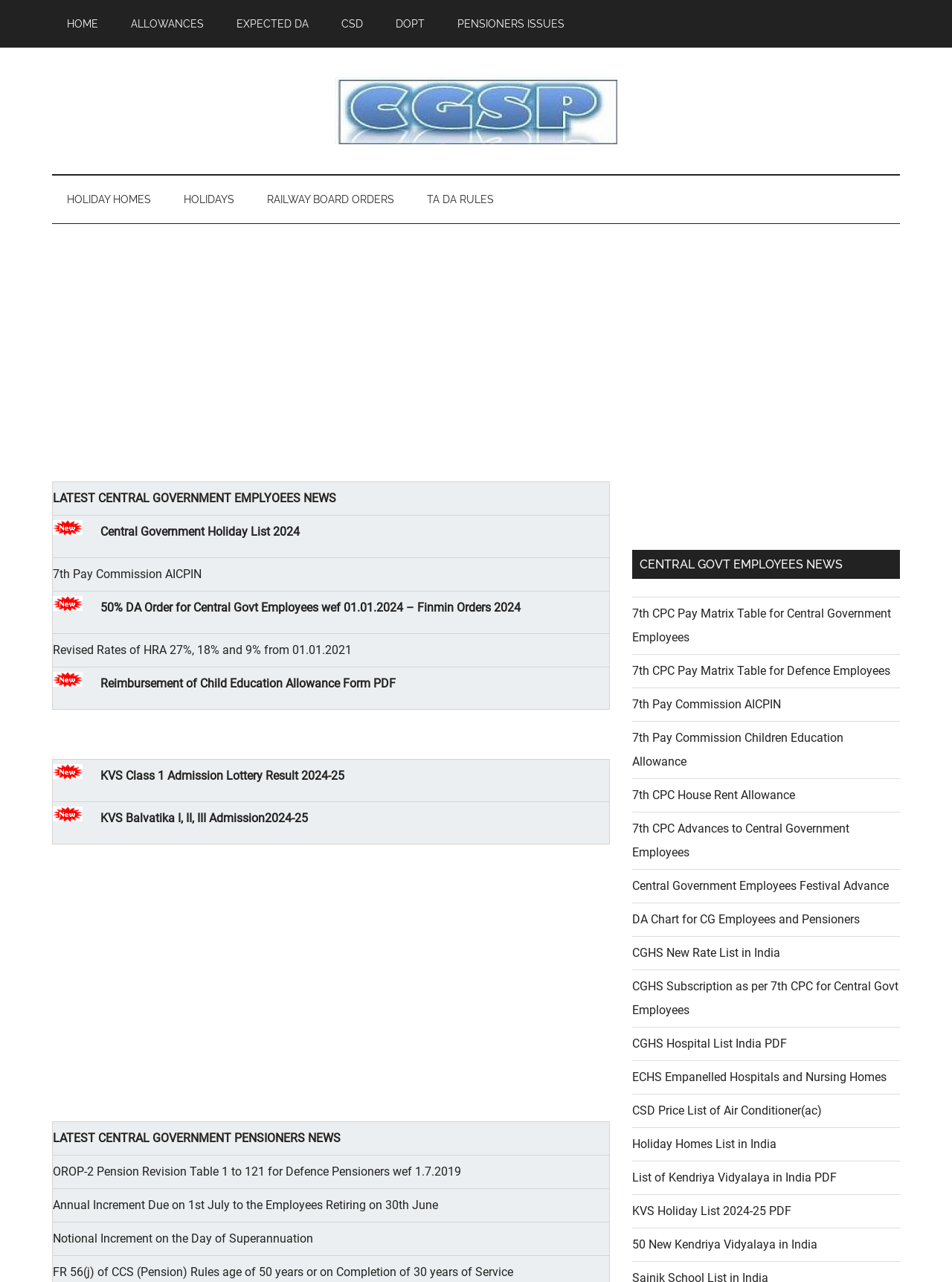Detail the various sections and features present on the webpage.

This webpage is about central government employees' news, specifically focusing on wage revisions, allowances, and pensioners' issues. At the top, there are three "Skip to" links, followed by a main navigation menu with links to "HOME", "ALLOWANCES", "EXPECTED DA", "CSD", "DOPT", and "PENSIONERS ISSUES". Below this, there is a secondary navigation menu with links to "HOLIDAY HOMES", "HOLIDAYS", "RAILWAY BOARD ORDERS", and "TA DA RULES".

The main content area is divided into two sections. The left section contains a table with multiple rows, each featuring a news article or update related to central government employees. The articles are titled, for example, "Central Government Holiday List 2024", "7th Pay Commission AICPIN", and "50% DA Order for Central Govt Employees wef 01.01.2024 – Finmin Orders 2024". Each article has a link to read more.

The right section, labeled "Primary Sidebar", contains advertisements and more news articles or updates, including "7th CPC Pay Matrix Table for Central Government Employees", "7th CPC Pay Matrix Table for Defence Employees", and "7th Pay Commission Children Education Allowance". These articles also have links to read more.

Throughout the webpage, there are multiple advertisements, including iframes labeled "Advertisement". The overall layout is organized, with clear headings and concise text, making it easy to navigate and find relevant information.